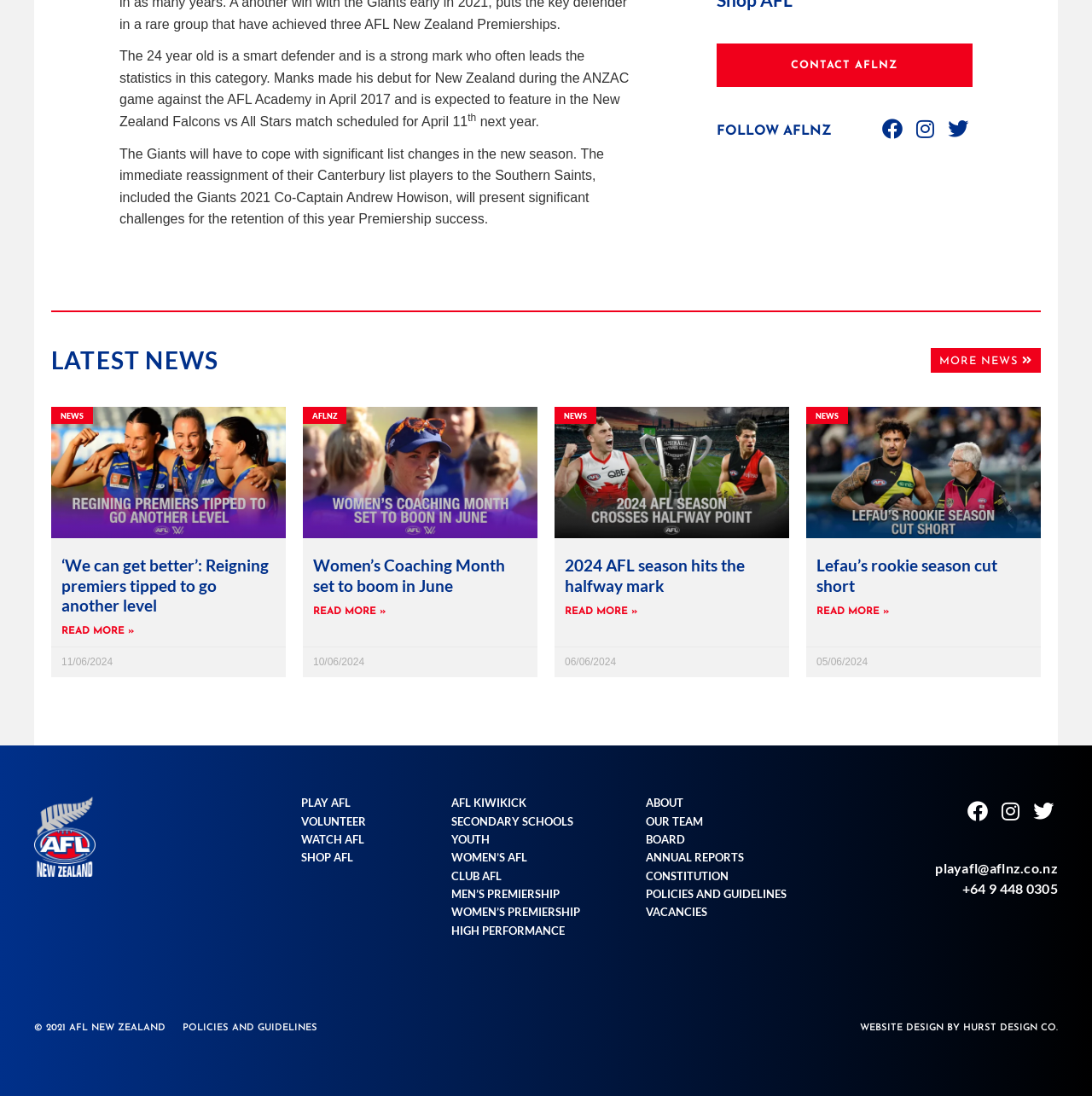Given the element description Lefau’s rookie season cut short, specify the bounding box coordinates of the corresponding UI element in the format (top-left x, top-left y, bottom-right x, bottom-right y). All values must be between 0 and 1.

[0.748, 0.507, 0.913, 0.543]